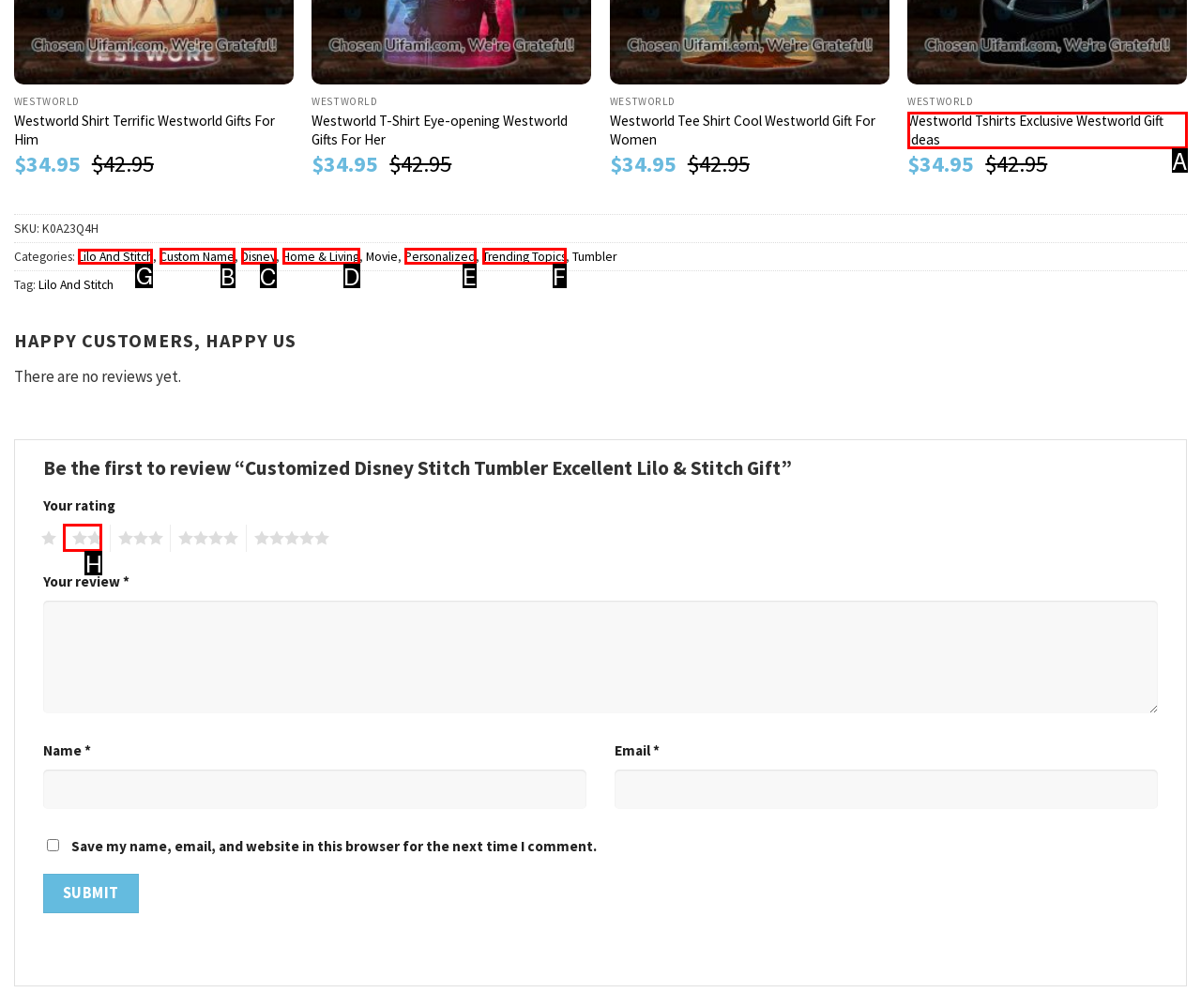Out of the given choices, which letter corresponds to the UI element required to Click the 'Lilo And Stitch' category link? Answer with the letter.

G